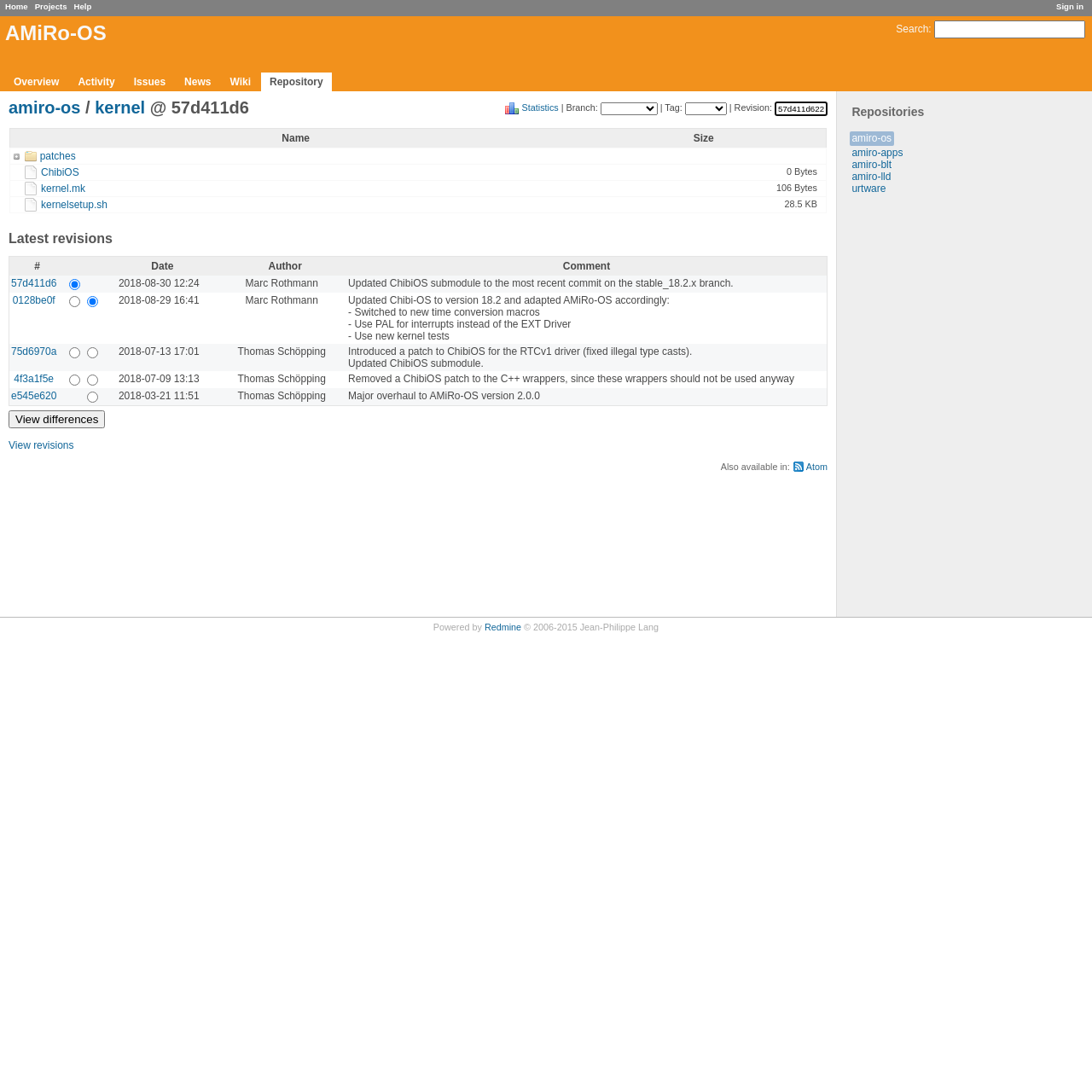Give a detailed explanation of the elements present on the webpage.

This webpage is a repository page for the AMiRo-OS project, specifically the kernel repository. At the top, there are several links, including "Sign in", "Home", "Projects", "Help", and "Search", which is accompanied by a search textbox. Below these links, there is a heading "AMiRo-OS" followed by a set of links, including "Overview", "Activity", "Issues", "News", "Wiki", and "Repository".

On the left side, there is a section titled "Repositories" with several links to different repositories, including "amiro-os", "amiro-apps", "amiro-blt", "amiro-lld", and "urtware". Below this section, there is a link to "Statistics" and a set of comboboxes and static text elements for selecting a branch, tag, and revision.

The main content of the page is divided into two sections. The top section displays a table with a list of files and folders in the kernel repository, including their names, sizes, and links to view them. The bottom section is titled "Latest revisions" and displays a table with a list of recent revisions, including their commit hashes, dates, authors, and comments.

There are 5 links at the top of the page, and 7 links in the "Repositories" section. The page also contains 2 tables, one with 3 rows and 2 columns, and another with 2 rows and 6 columns. Additionally, there are several comboboxes, textboxes, and radio buttons scattered throughout the page.